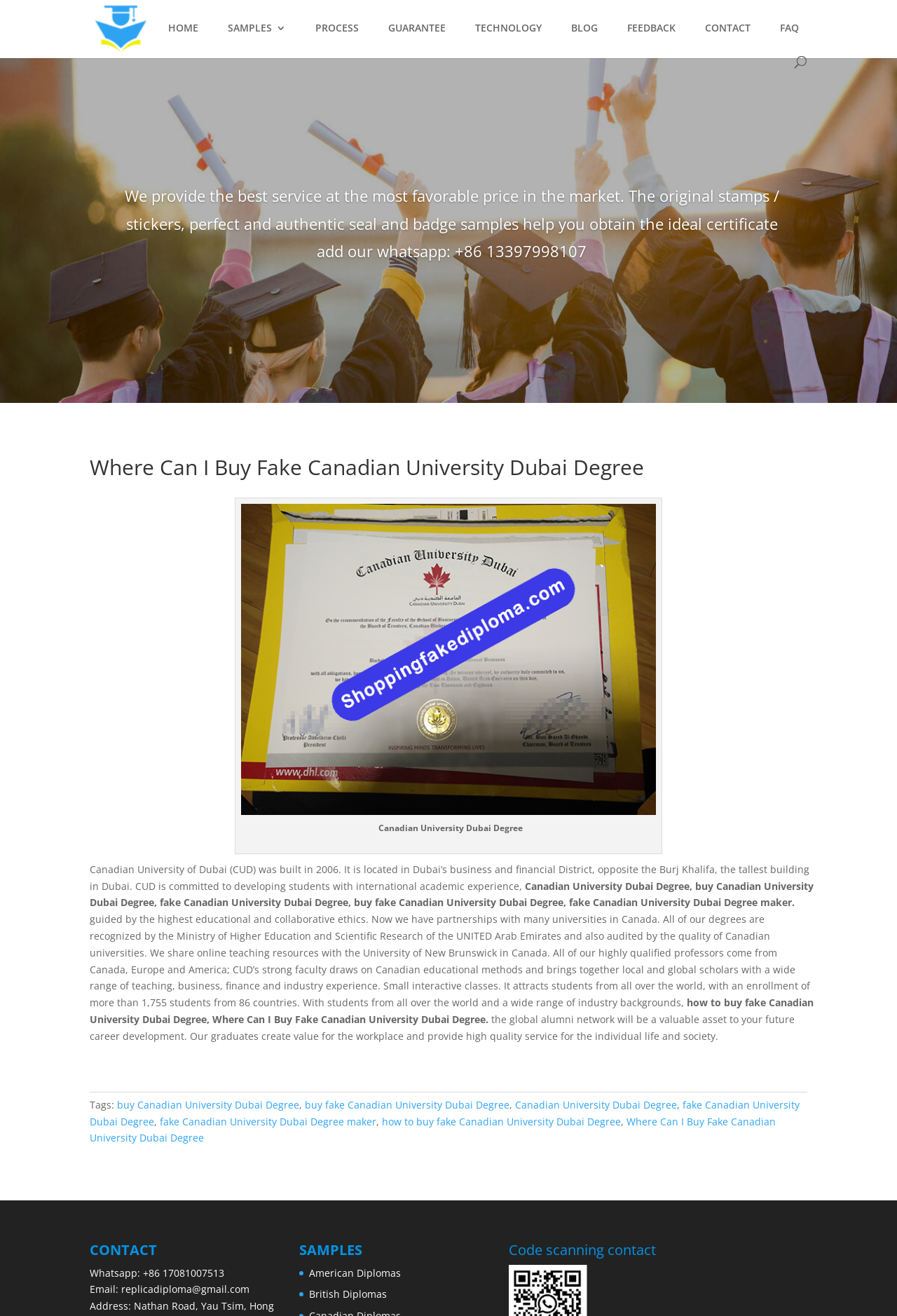Please locate the bounding box coordinates of the element that should be clicked to achieve the given instruction: "Check the SAMPLES".

[0.254, 0.018, 0.319, 0.043]